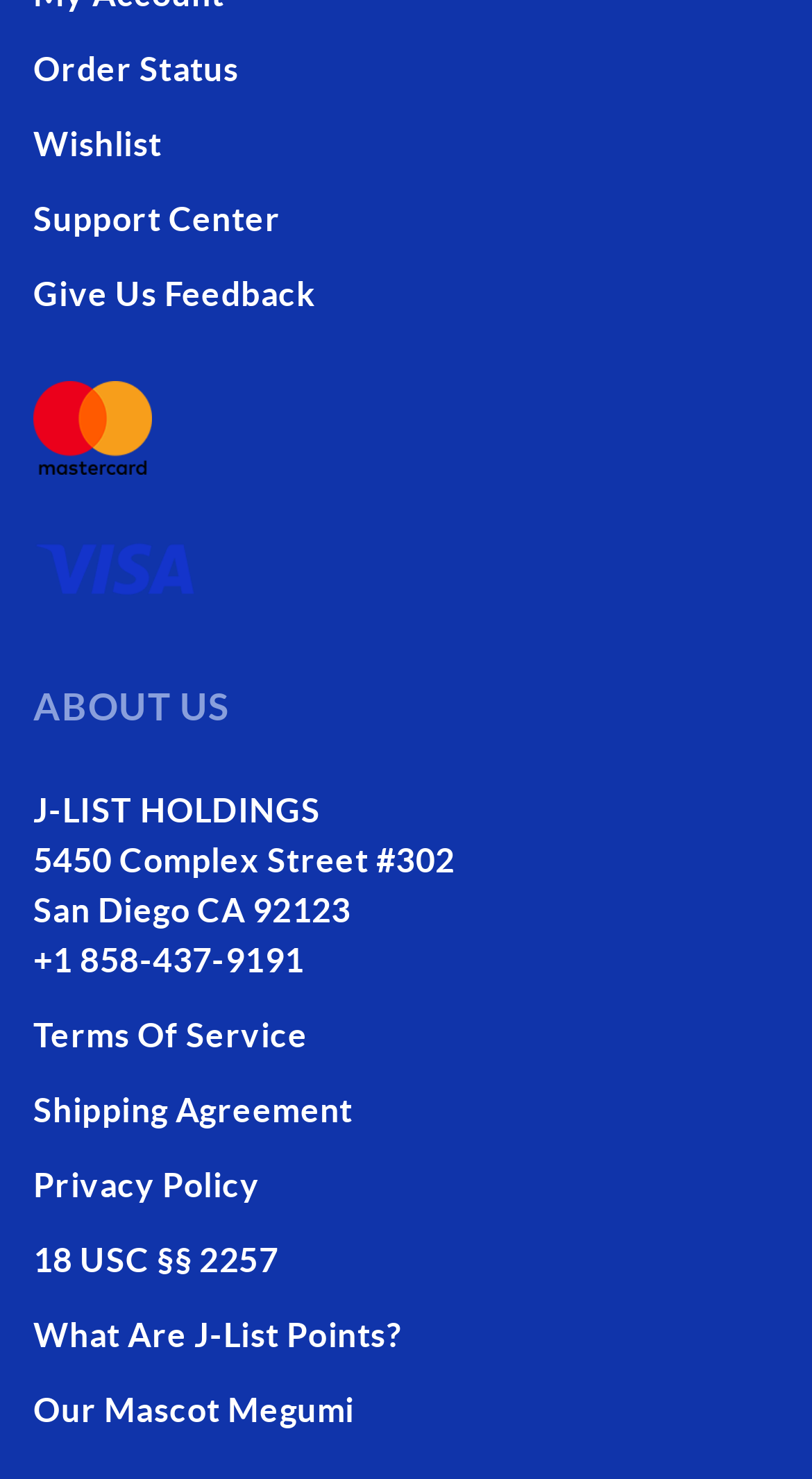Please find the bounding box coordinates of the section that needs to be clicked to achieve this instruction: "Contact support".

[0.041, 0.125, 0.959, 0.17]